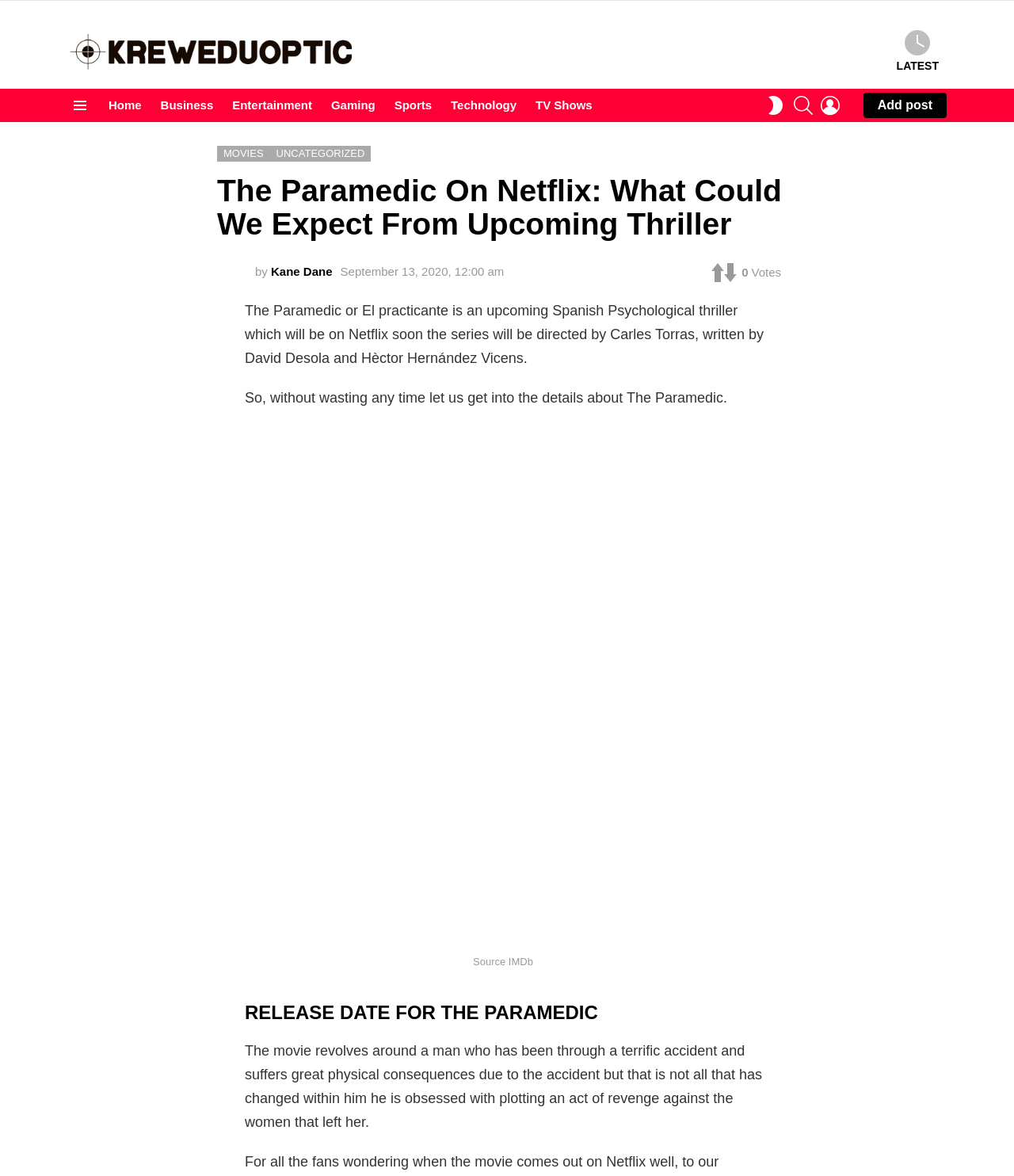Identify the bounding box for the described UI element. Provide the coordinates in (top-left x, top-left y, bottom-right x, bottom-right y) format with values ranging from 0 to 1: Sports

[0.381, 0.08, 0.434, 0.1]